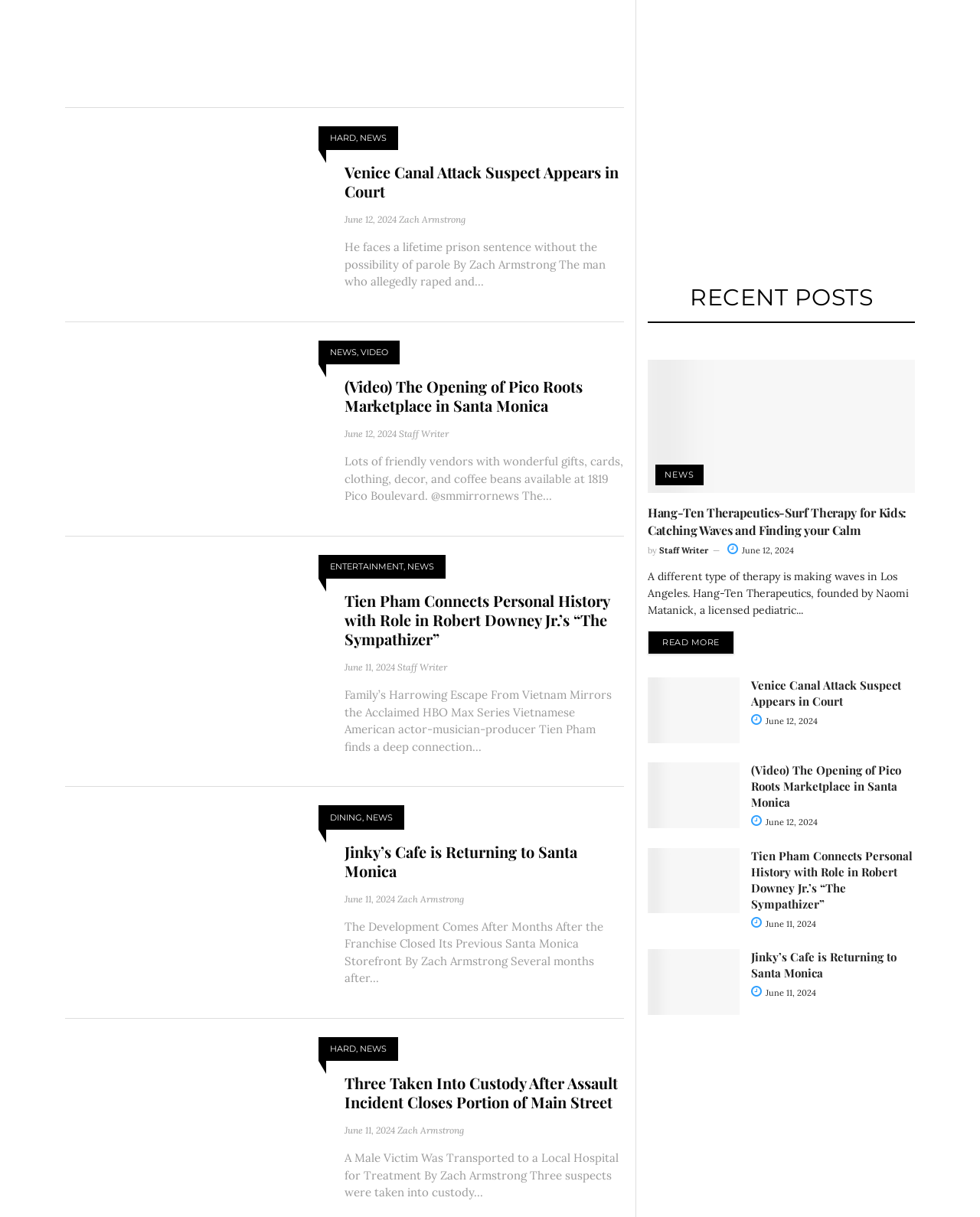What is the date of the article 'Jinky’s Cafe is Returning to Santa Monica'?
Ensure your answer is thorough and detailed.

I determined the date of the article by looking at the text below the article title, which says 'June 11, 2024'. This suggests that the article was published on this date.